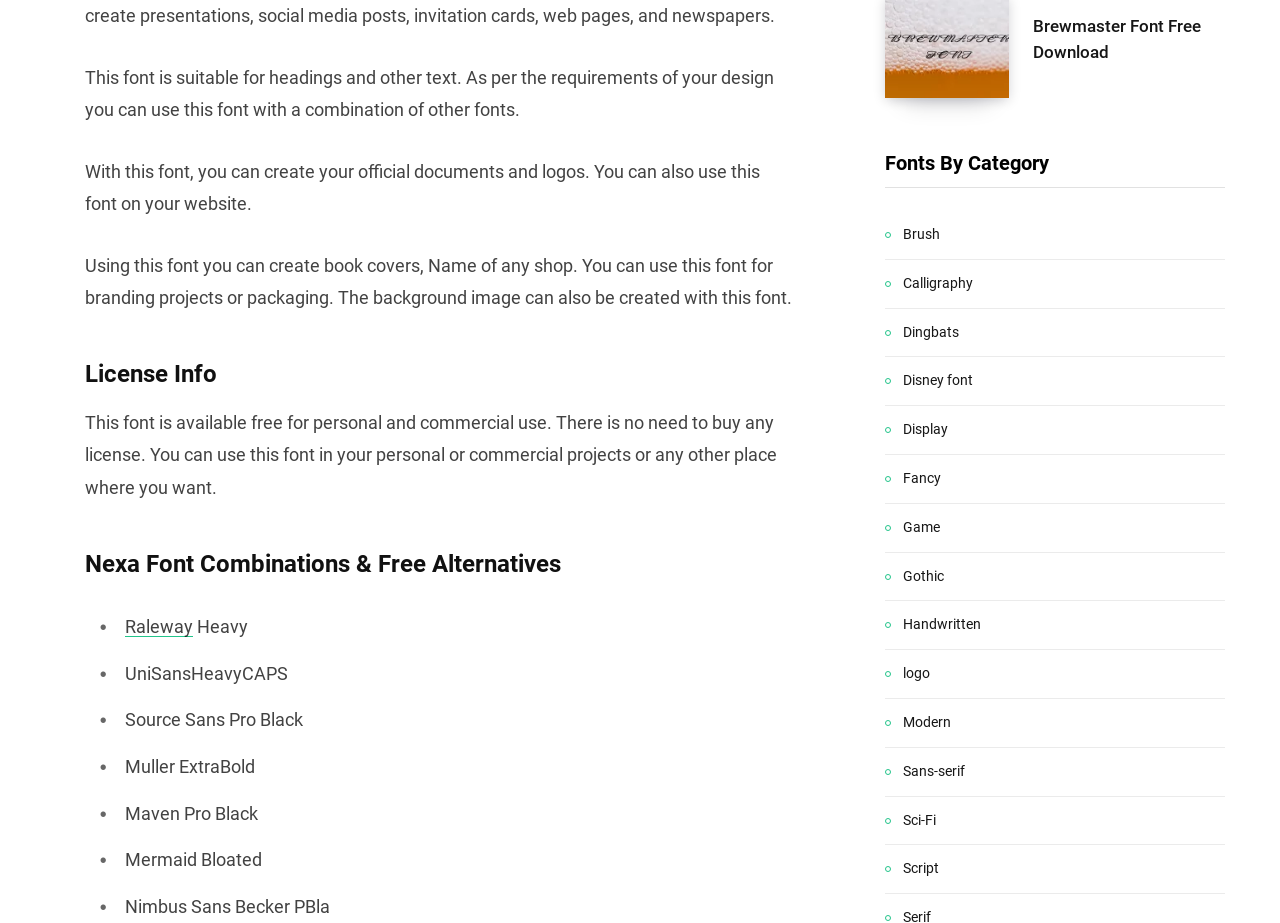Respond to the following query with just one word or a short phrase: 
What is the name of the font that can be downloaded for free?

Brewmaster Font